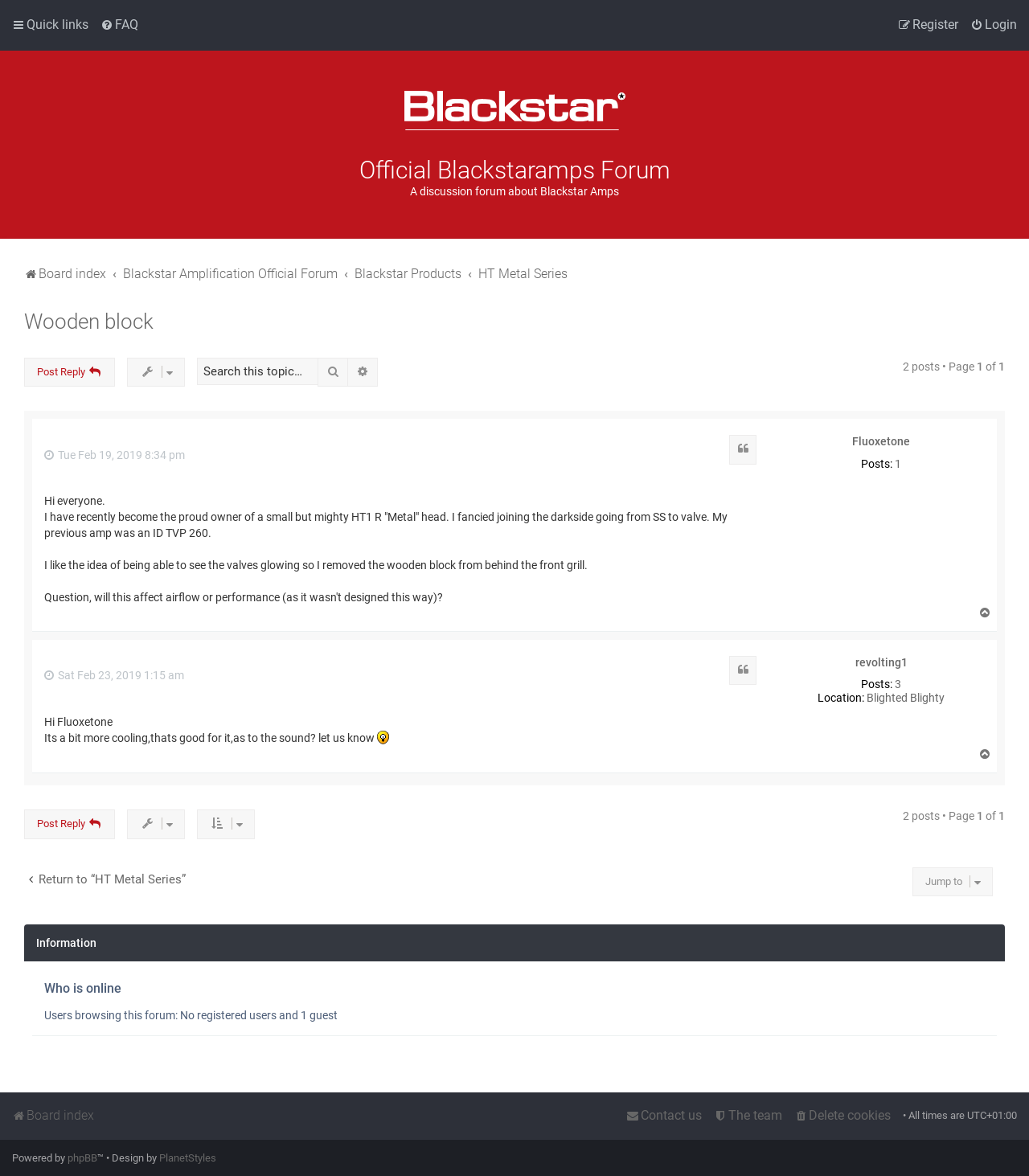Select the bounding box coordinates of the element I need to click to carry out the following instruction: "Quote a post".

[0.709, 0.37, 0.735, 0.395]